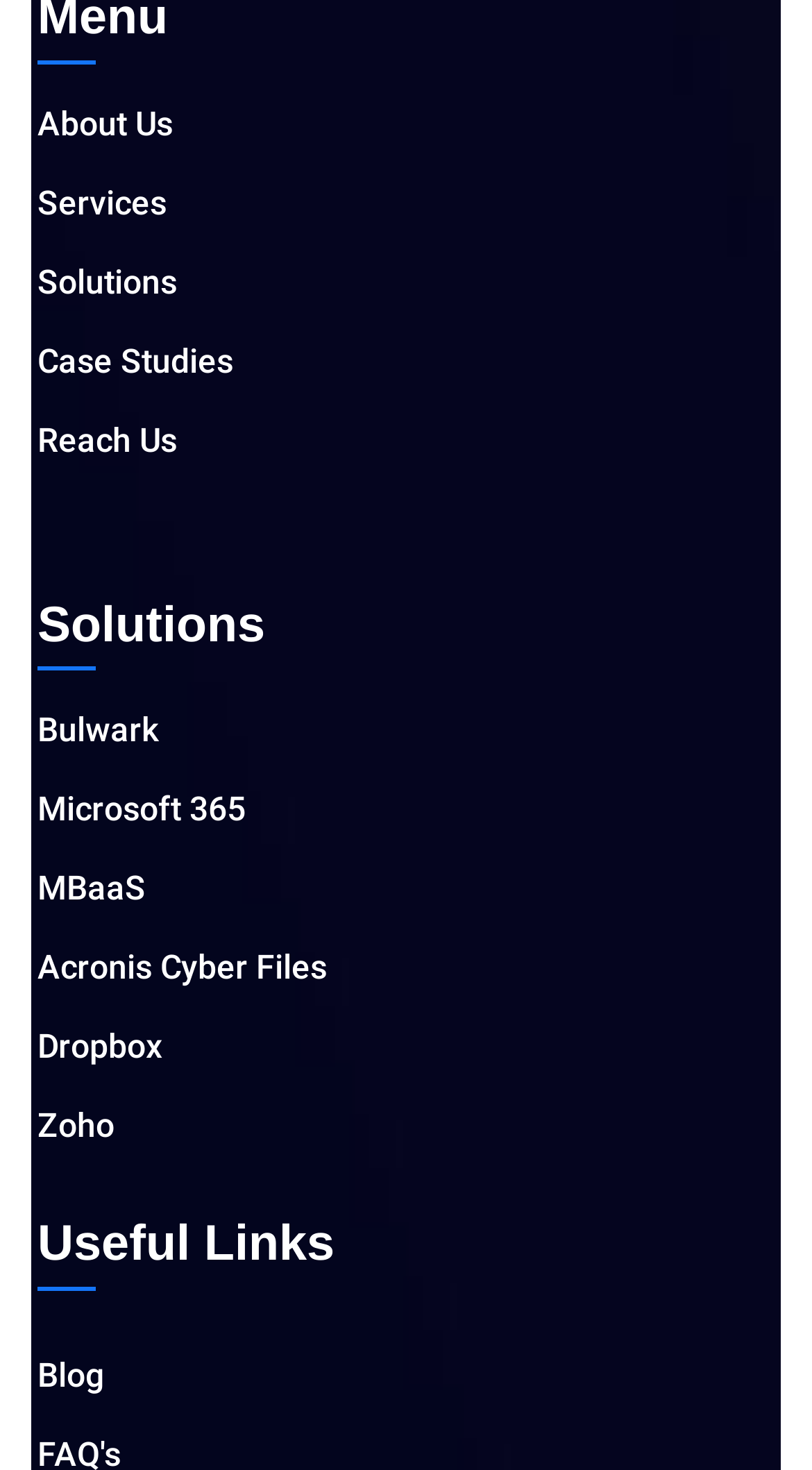Please provide a brief answer to the following inquiry using a single word or phrase:
What is the last link in the 'Useful Links' section?

Blog